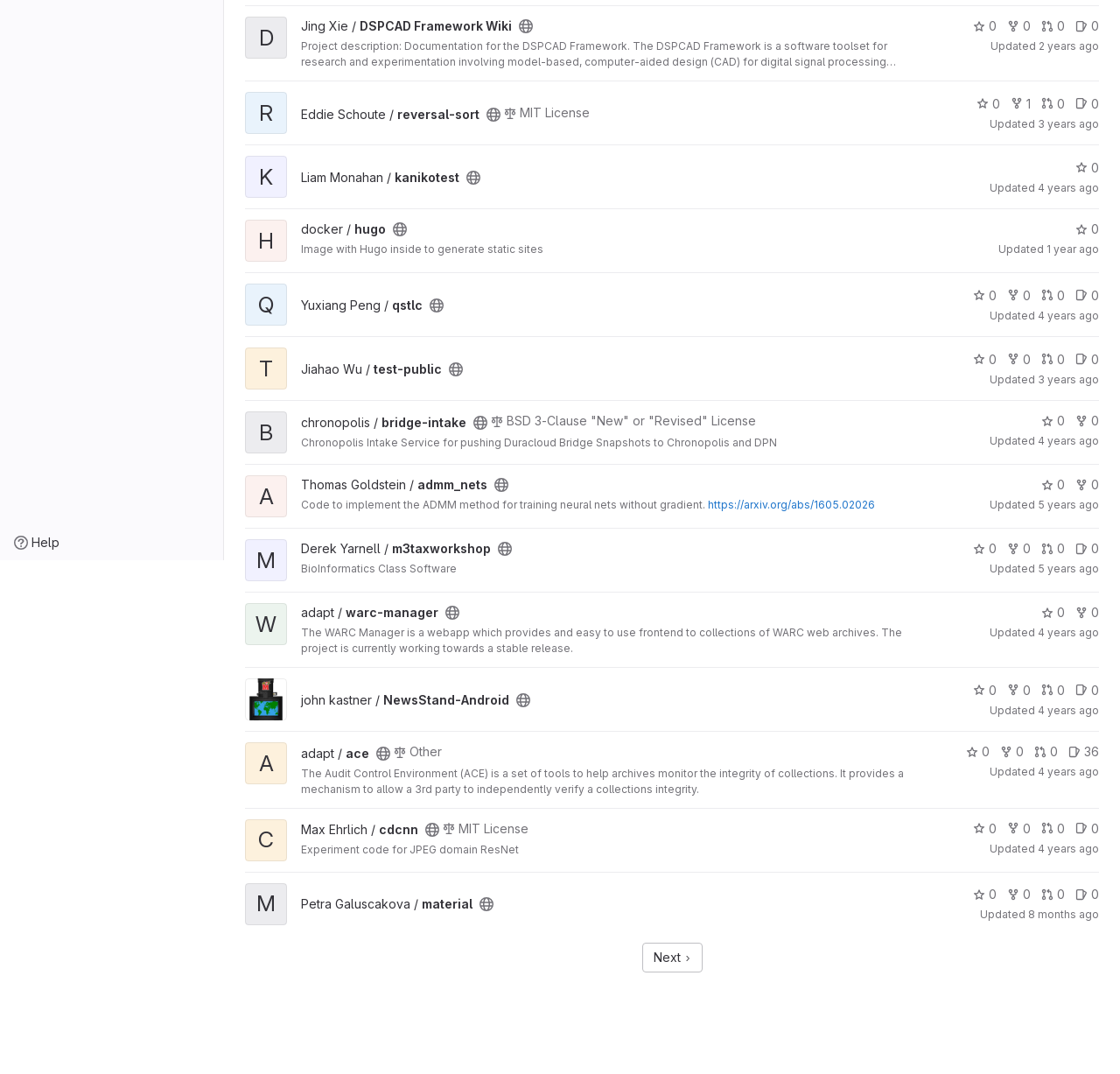Bounding box coordinates must be specified in the format (top-left x, top-left y, bottom-right x, bottom-right y). All values should be floating point numbers between 0 and 1. What are the bounding box coordinates of the UI element described as: 0

[0.899, 0.763, 0.92, 0.78]